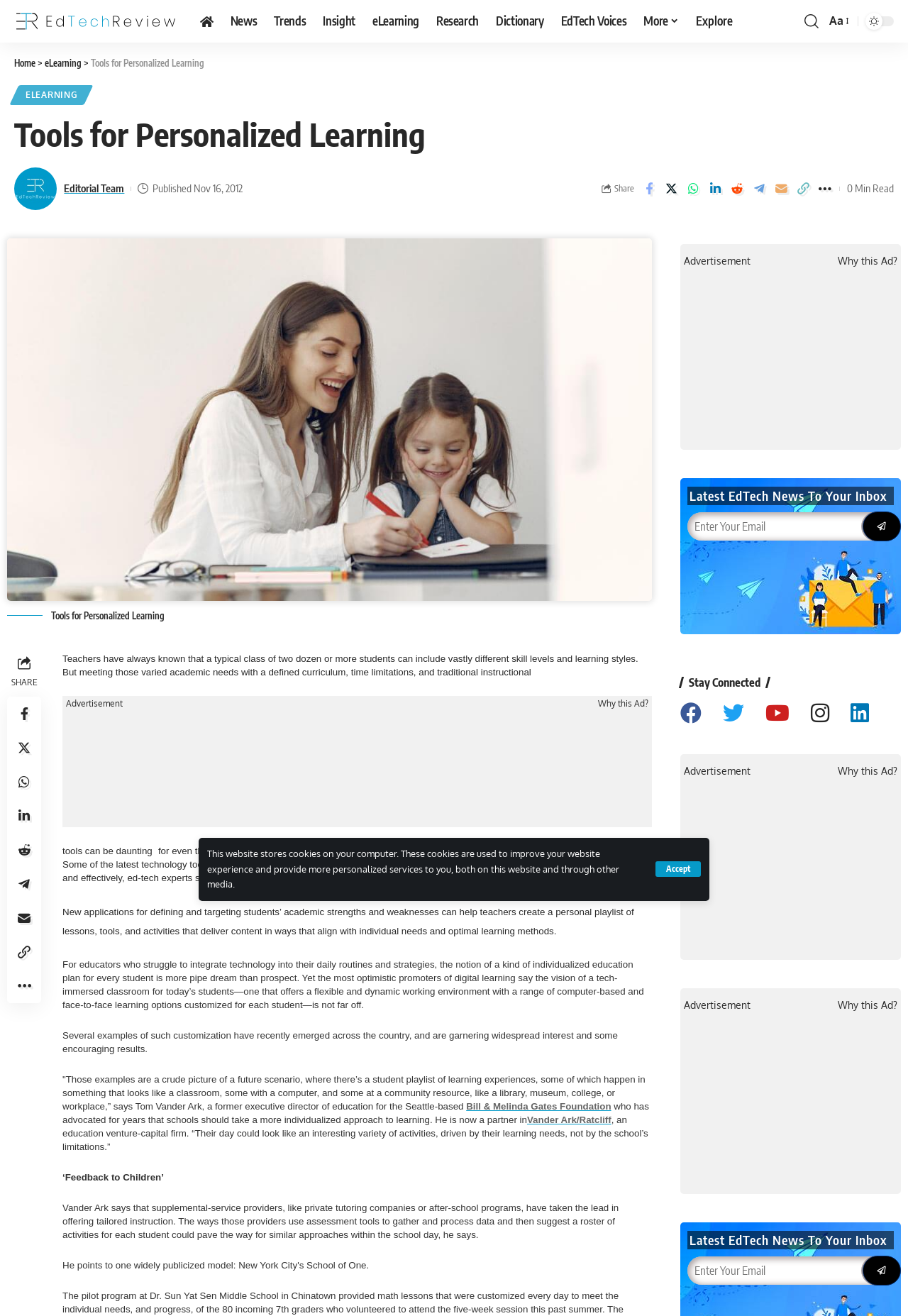Please identify the bounding box coordinates of the clickable element to fulfill the following instruction: "Search for something". The coordinates should be four float numbers between 0 and 1, i.e., [left, top, right, bottom].

[0.886, 0.007, 0.902, 0.025]